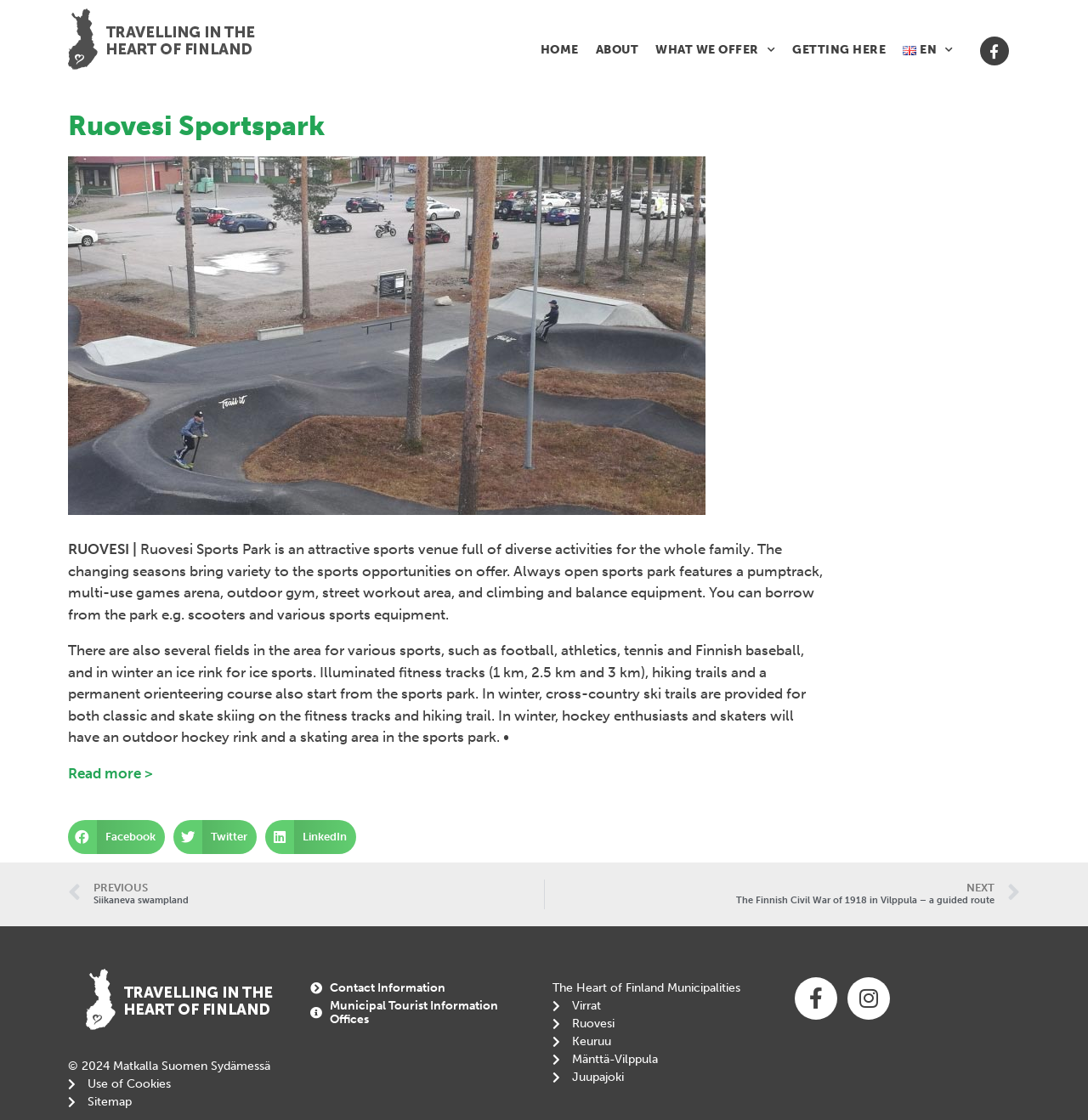What is the name of the sports park?
Observe the image and answer the question with a one-word or short phrase response.

Ruovesi Sports Park